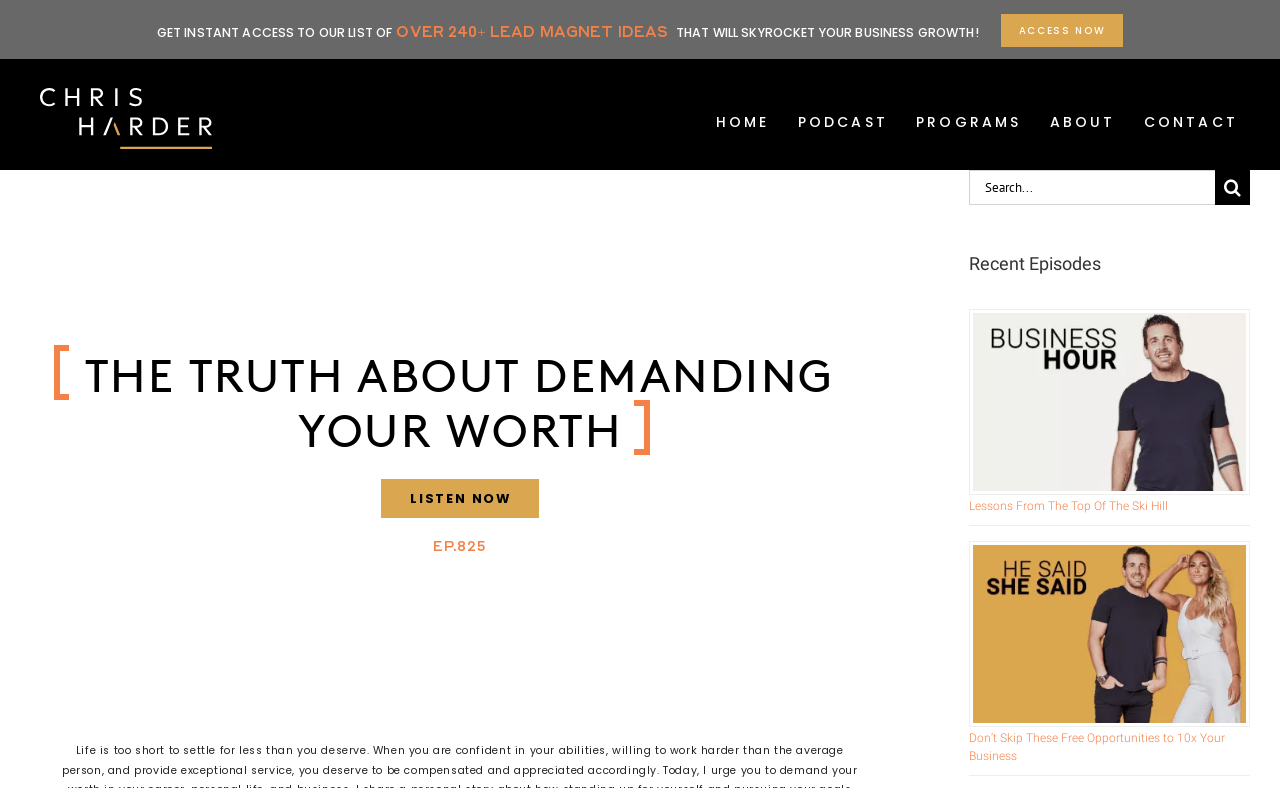Identify the bounding box coordinates for the element you need to click to achieve the following task: "Listen to the podcast episode". The coordinates must be four float values ranging from 0 to 1, formatted as [left, top, right, bottom].

[0.297, 0.608, 0.421, 0.657]